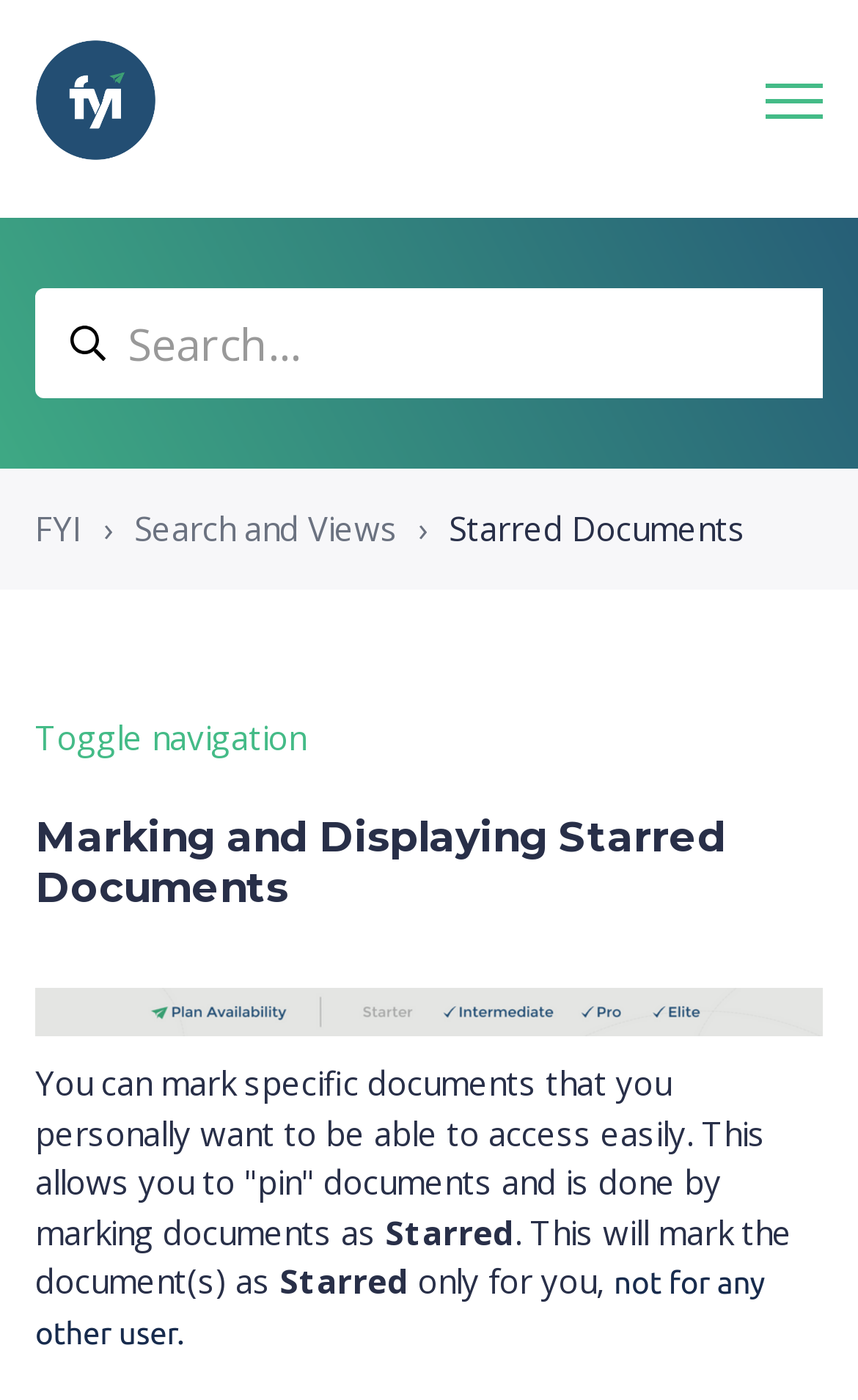Give the bounding box coordinates for the element described as: "aria-label="Search..." name="query" placeholder="Search..."".

[0.041, 0.206, 0.959, 0.284]